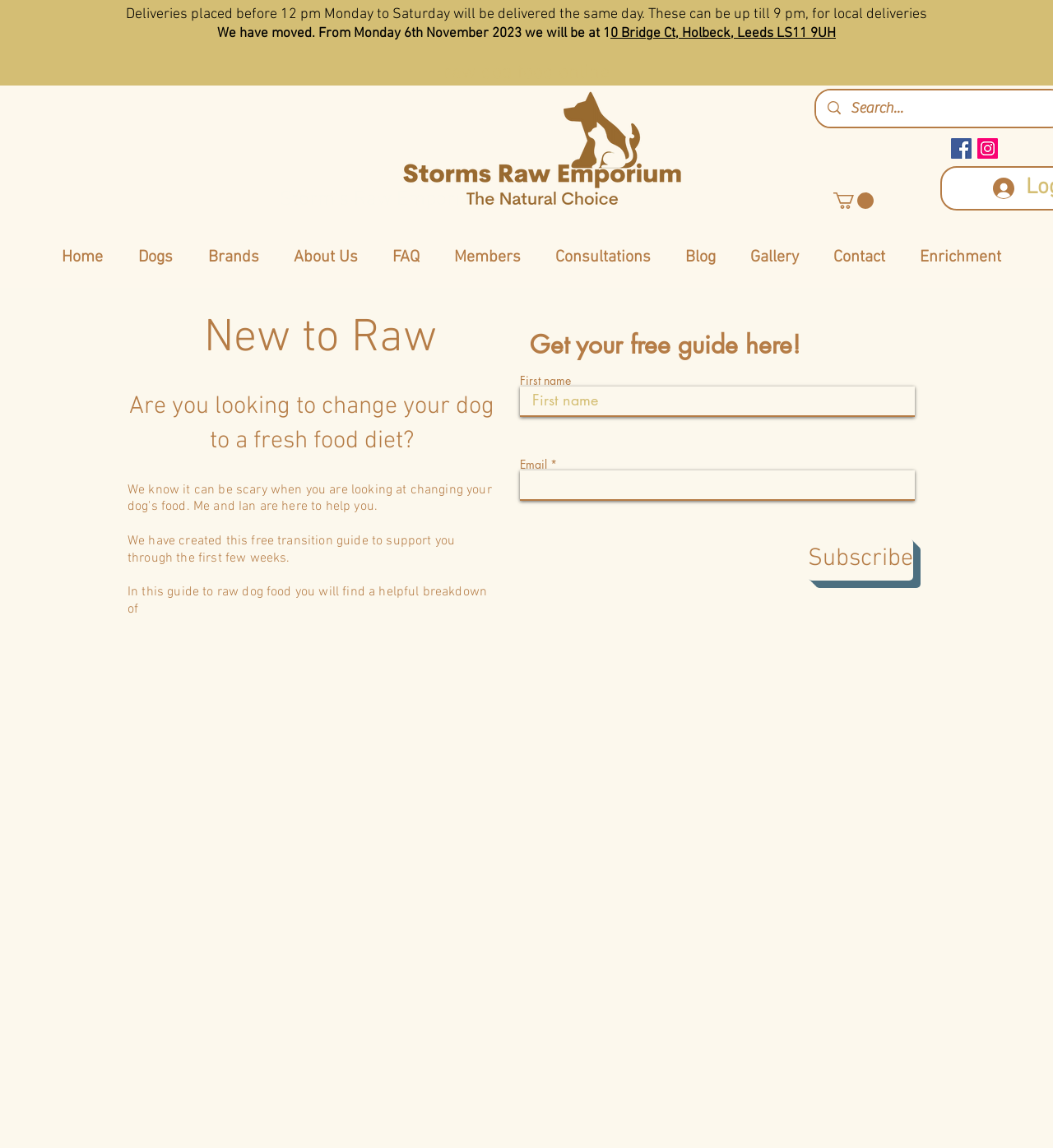What is the delivery time for local orders?
Look at the image and provide a short answer using one word or a phrase.

same day